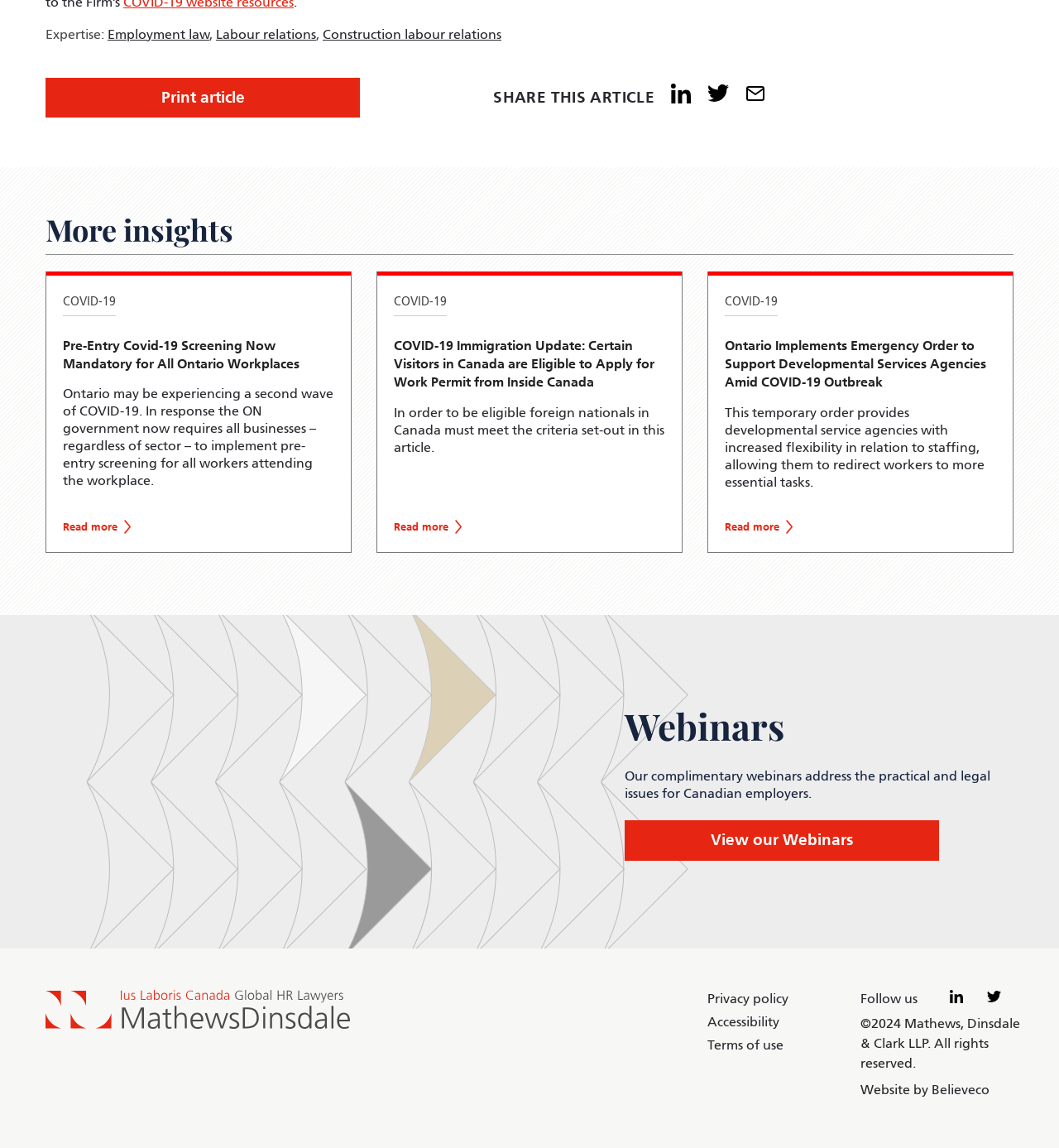What is the purpose of the 'Webinars' section?
Please describe in detail the information shown in the image to answer the question.

The 'Webinars' section has a heading and a brief description, which suggests that the purpose of this section is to provide complimentary webinars that address practical and legal issues for Canadian employers.